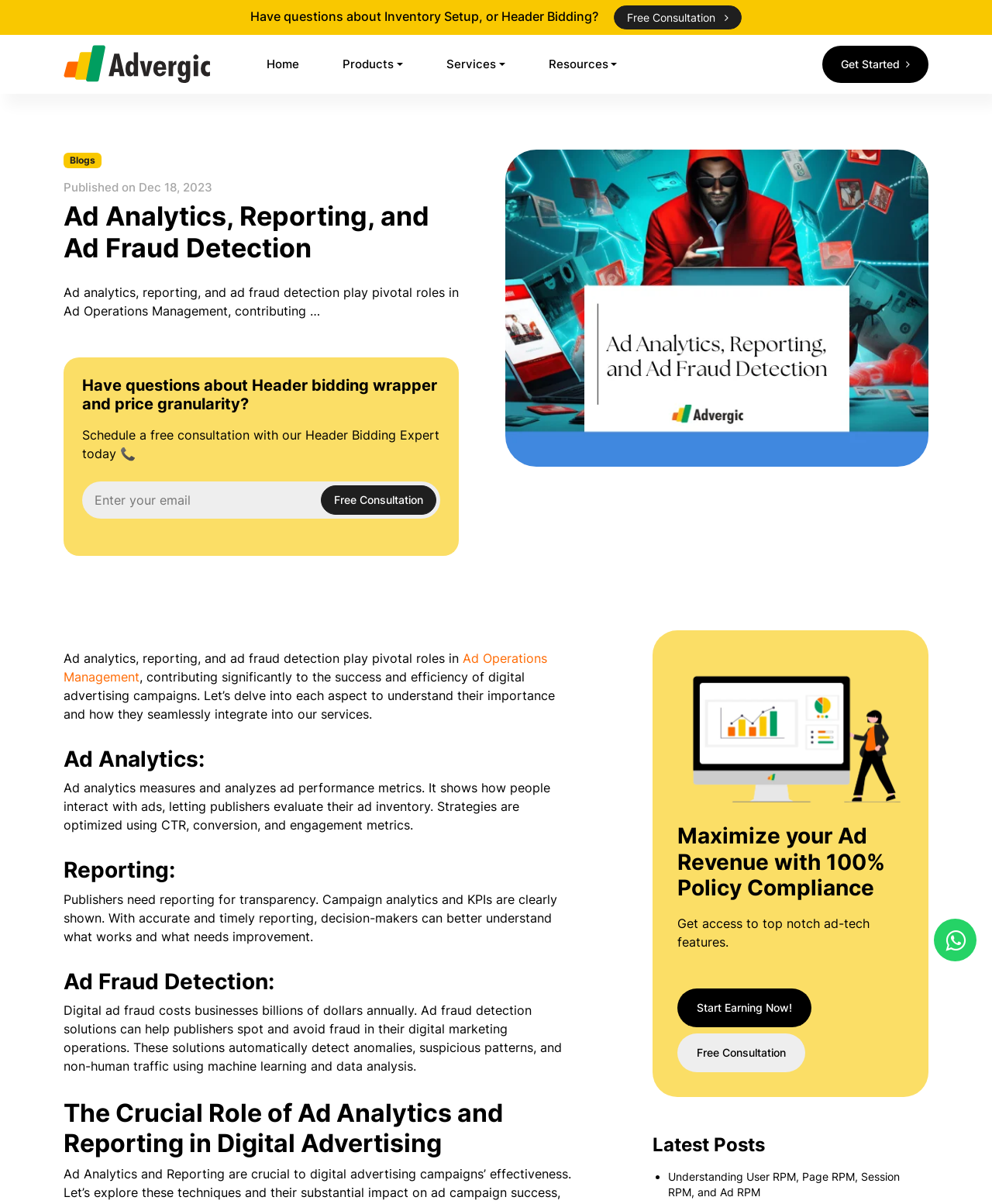What is the role of ad analytics?
Please use the image to deliver a detailed and complete answer.

According to the webpage, ad analytics measures and analyzes ad performance metrics, showing how people interact with ads, and letting publishers evaluate their ad inventory, which helps optimize strategies using CTR, conversion, and engagement metrics.